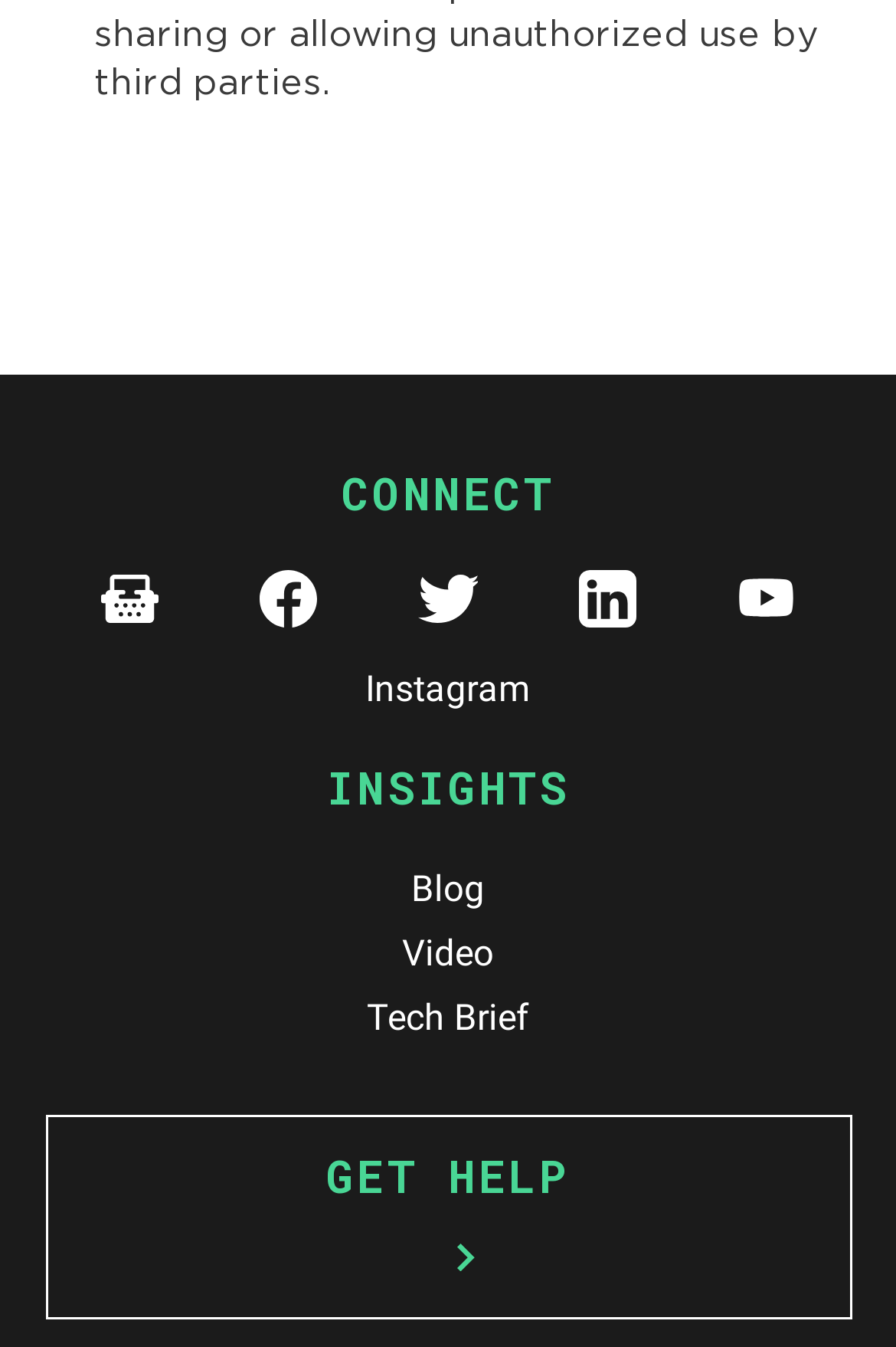Respond with a single word or phrase to the following question: What is the last link in the middle section?

Tech Brief